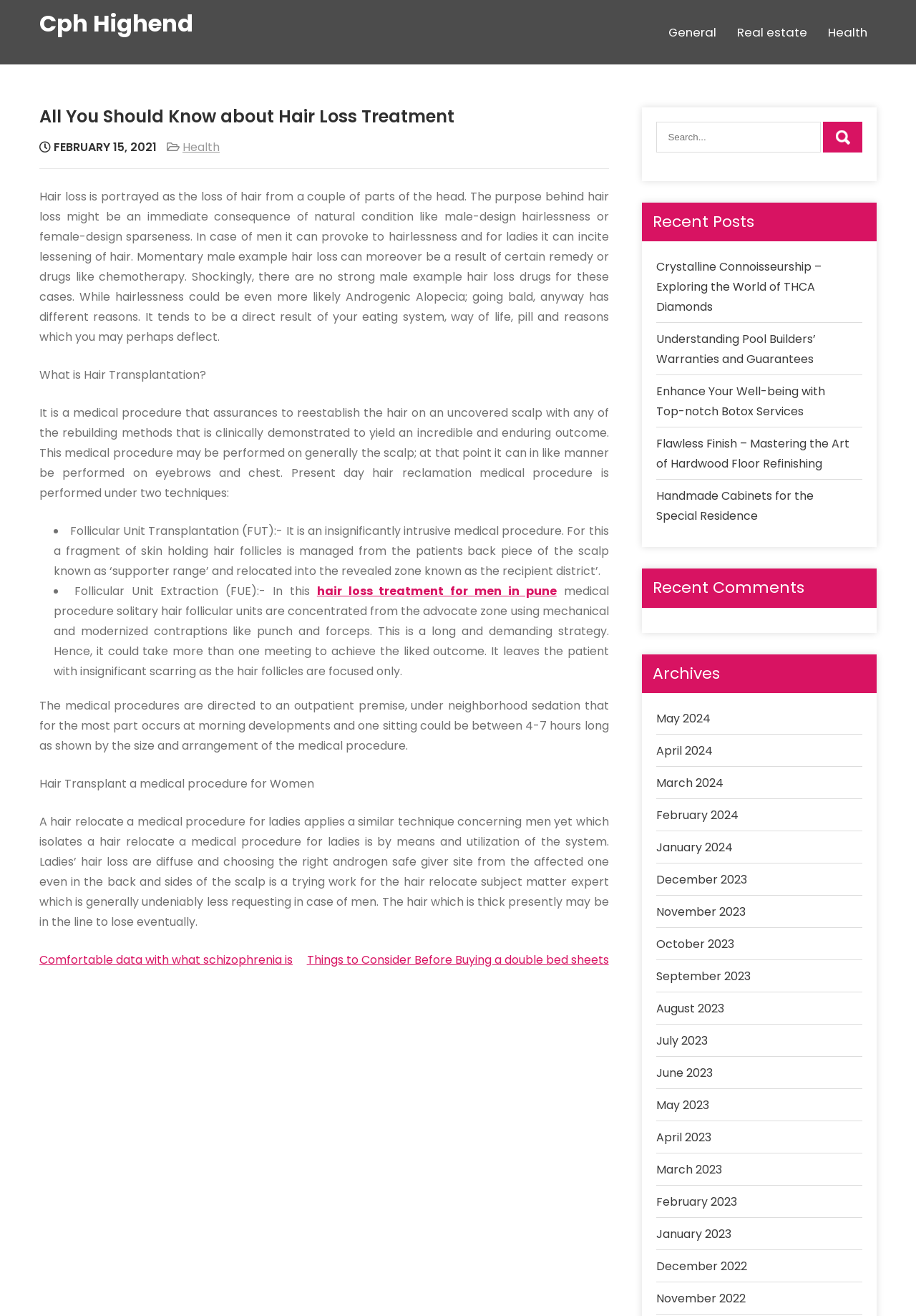Please examine the image and answer the question with a detailed explanation:
What is the topic of the article?

Based on the webpage content, the topic of the article is about hair loss treatment, which is evident from the headings and paragraphs discussing hair loss, its causes, and hair transplantation procedures.